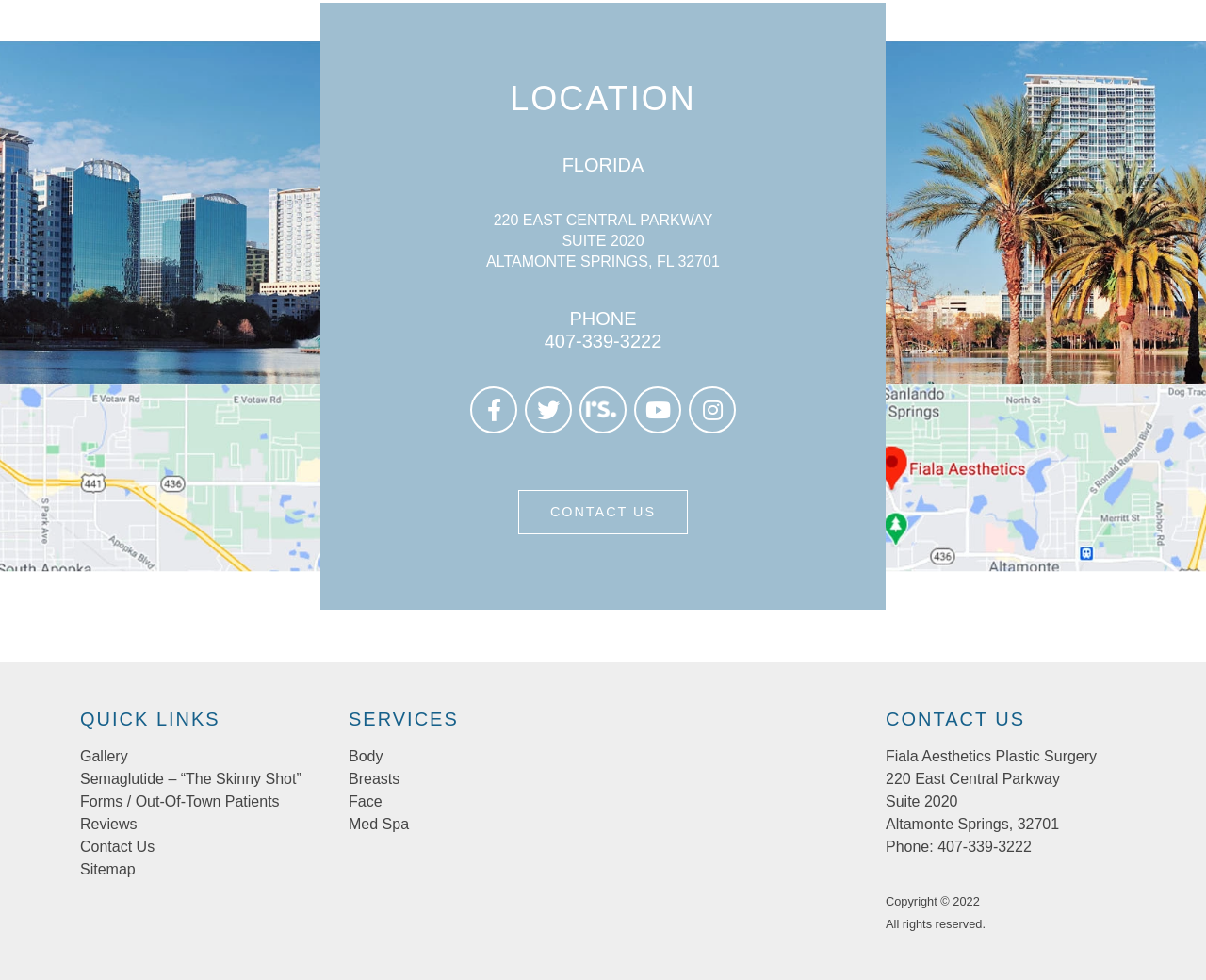Determine the bounding box coordinates of the region that needs to be clicked to achieve the task: "Go to Gallery".

[0.066, 0.764, 0.106, 0.78]